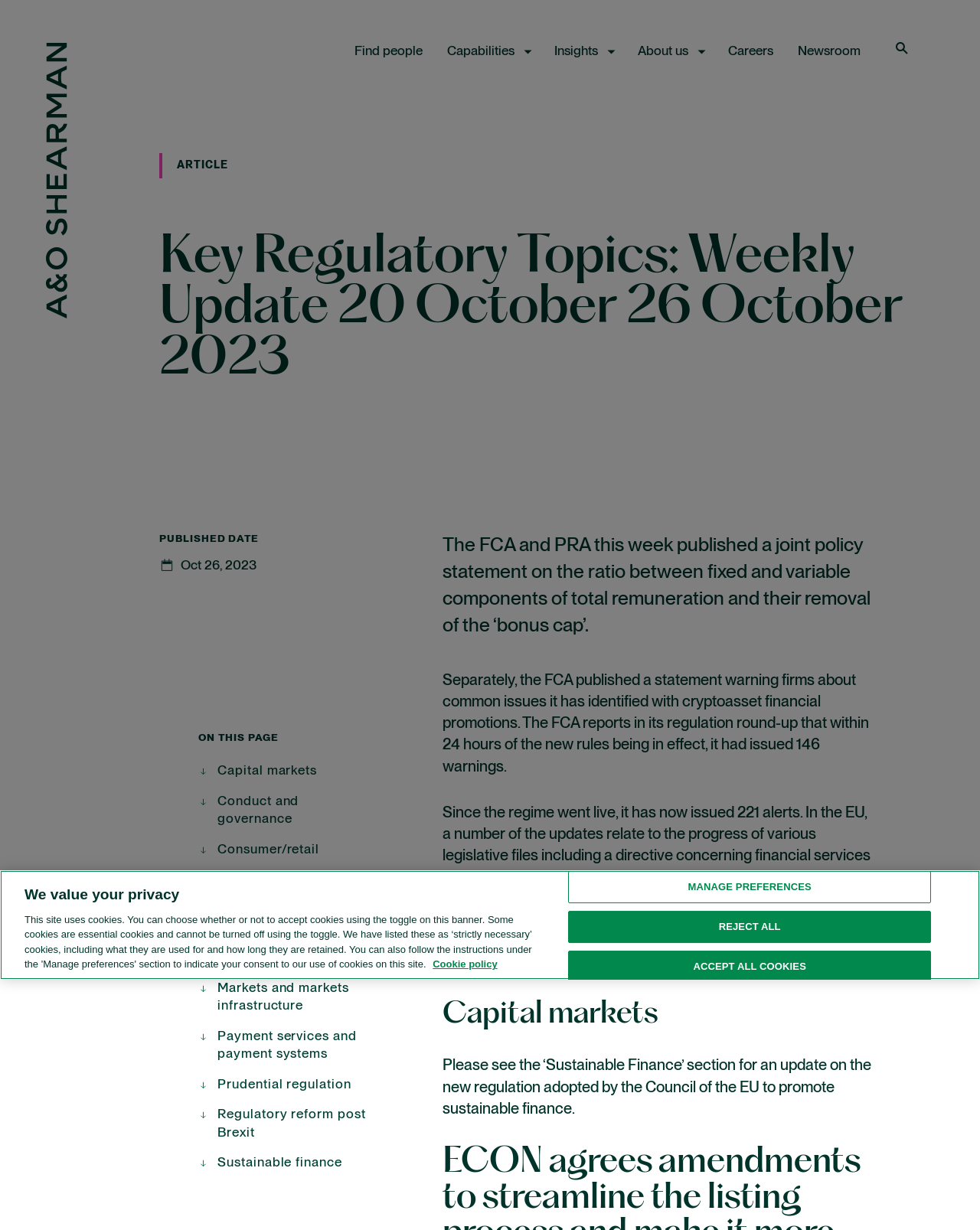Can you specify the bounding box coordinates of the area that needs to be clicked to fulfill the following instruction: "View the 'Home page'"?

[0.047, 0.25, 0.069, 0.261]